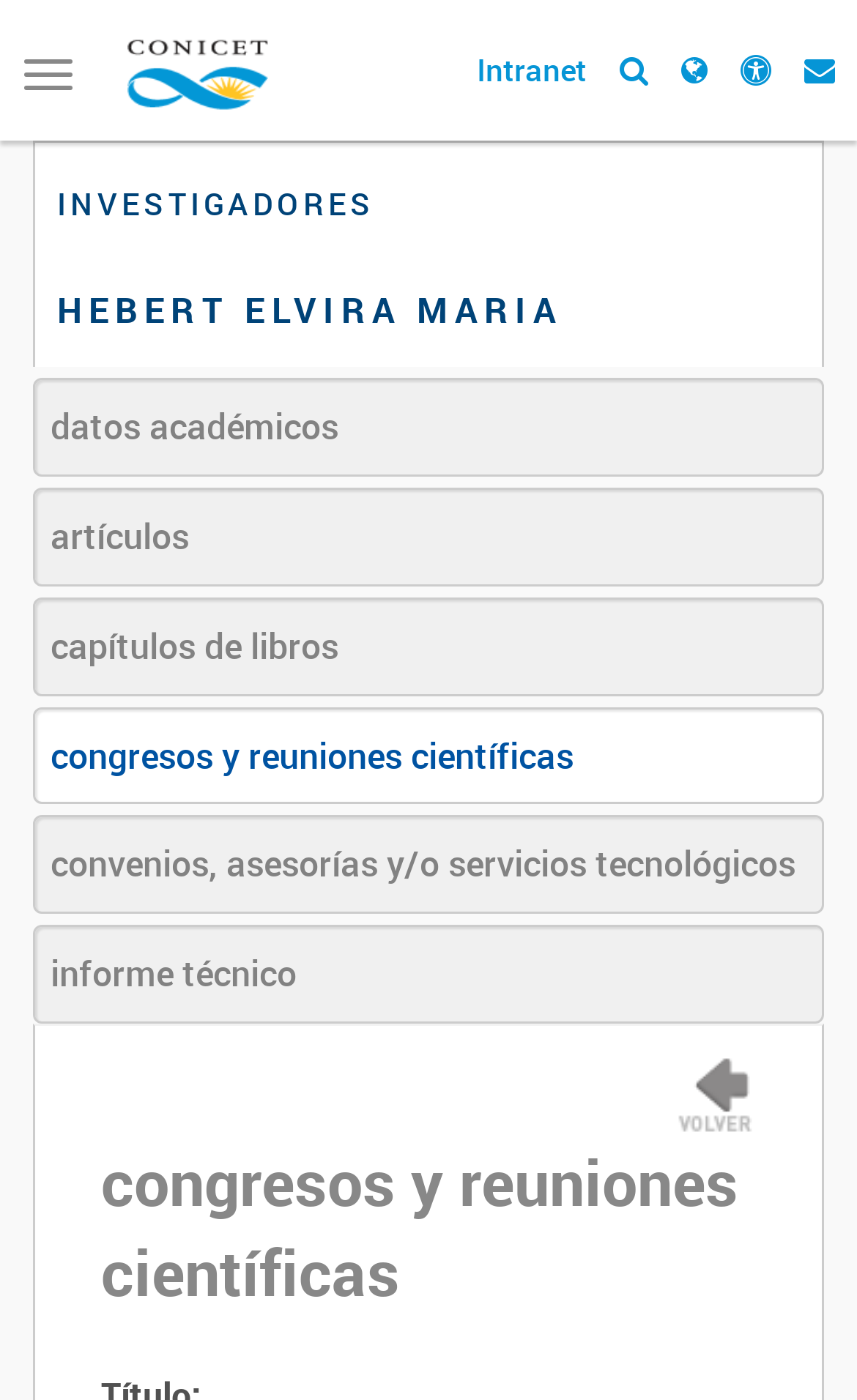What is the name of the researcher listed?
Refer to the image and give a detailed answer to the query.

The StaticText element at coordinates [0.067, 0.204, 0.656, 0.238] contains the name 'HEBERT ELVIRA MARIA', which is likely the name of a researcher.